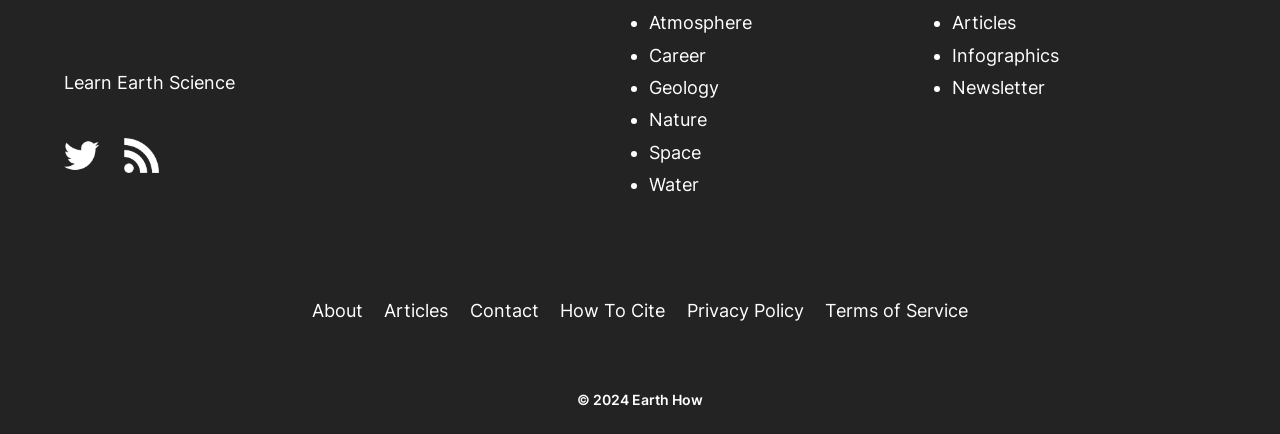Show me the bounding box coordinates of the clickable region to achieve the task as per the instruction: "click the date link".

[0.05, 0.303, 0.21, 0.342]